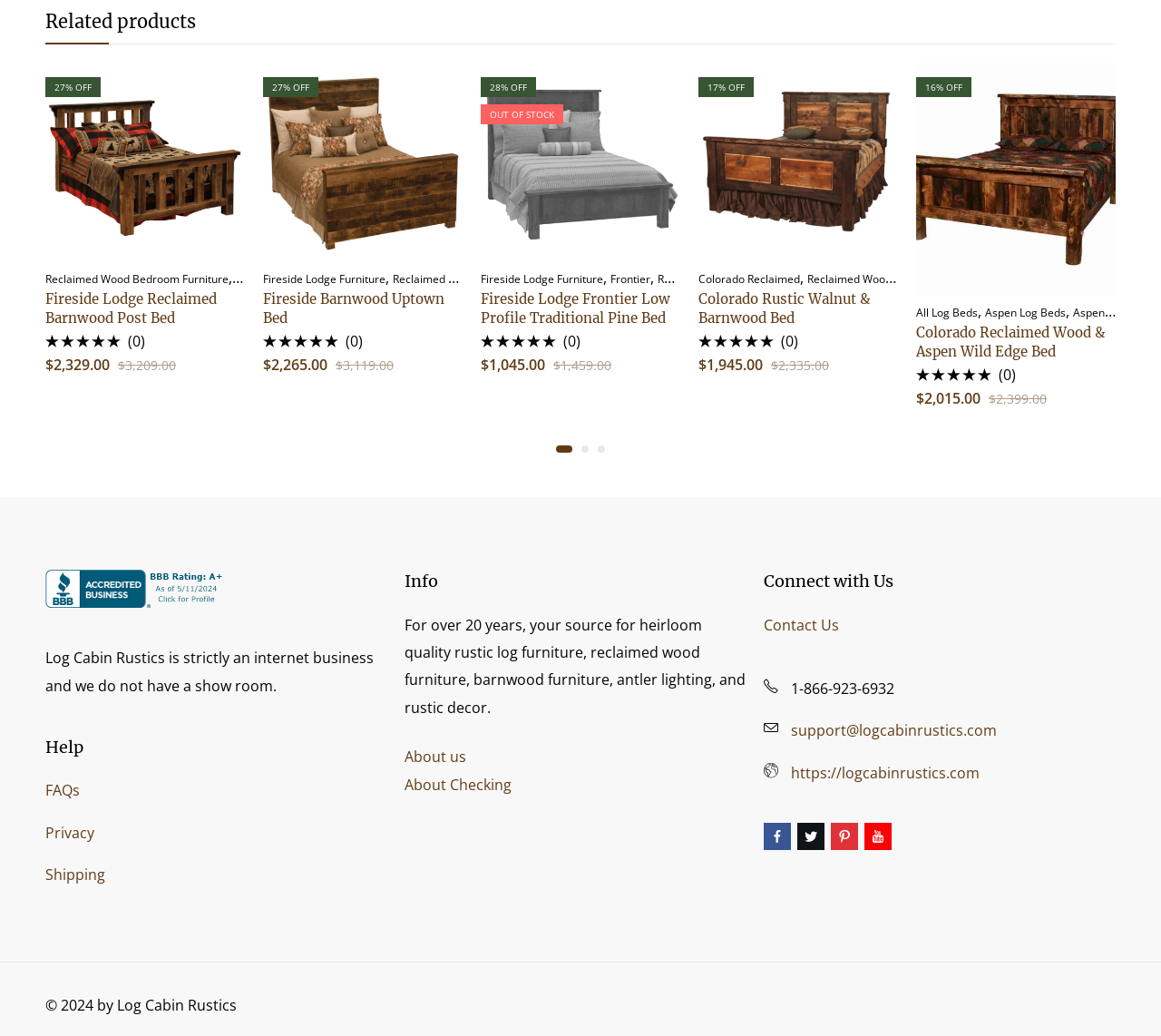Predict the bounding box coordinates of the UI element that matches this description: "About". The coordinates should be in the format [left, top, right, bottom] with each value between 0 and 1.

None